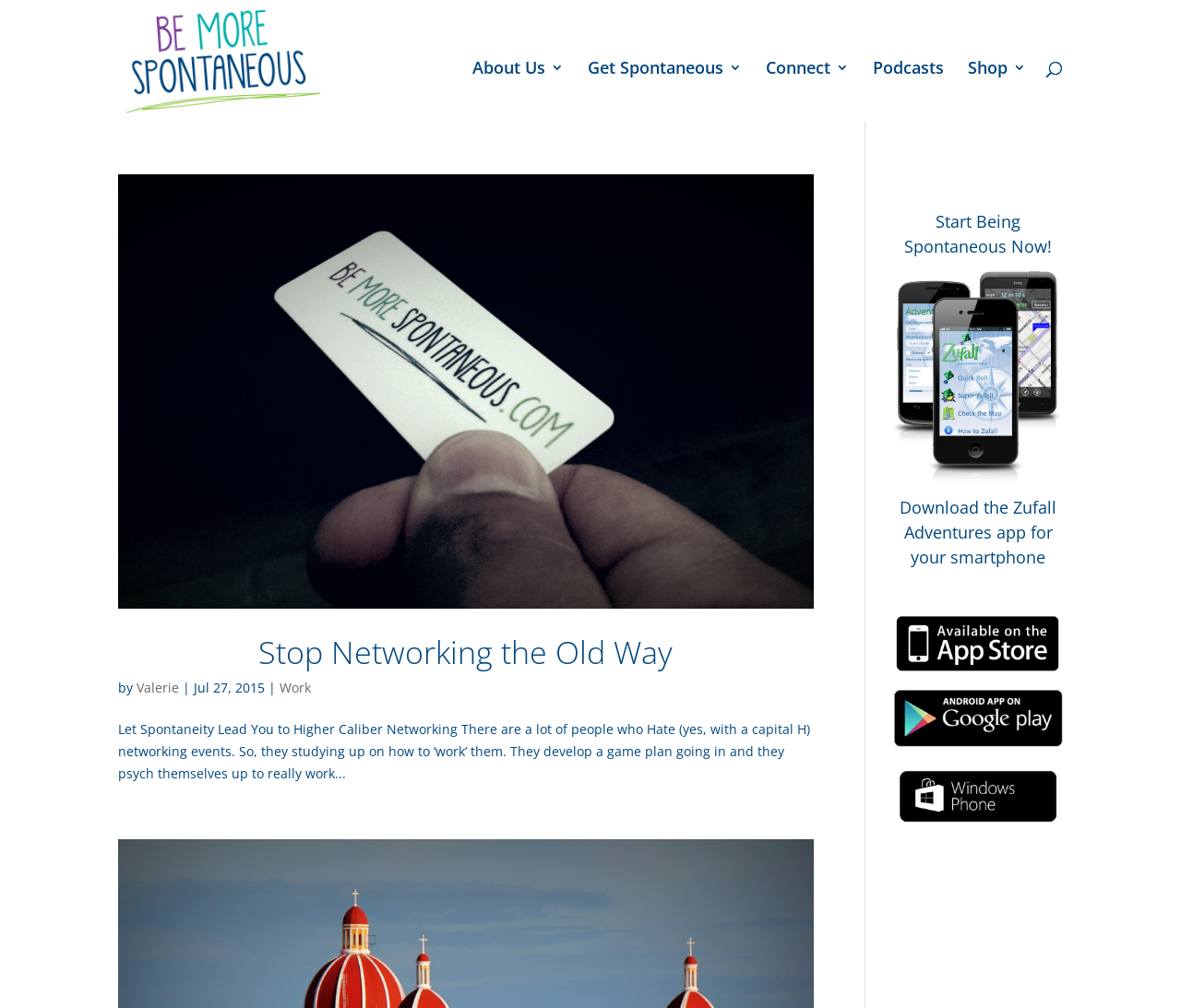Please locate the bounding box coordinates of the region I need to click to follow this instruction: "Click the 'Contact Us' heading".

None